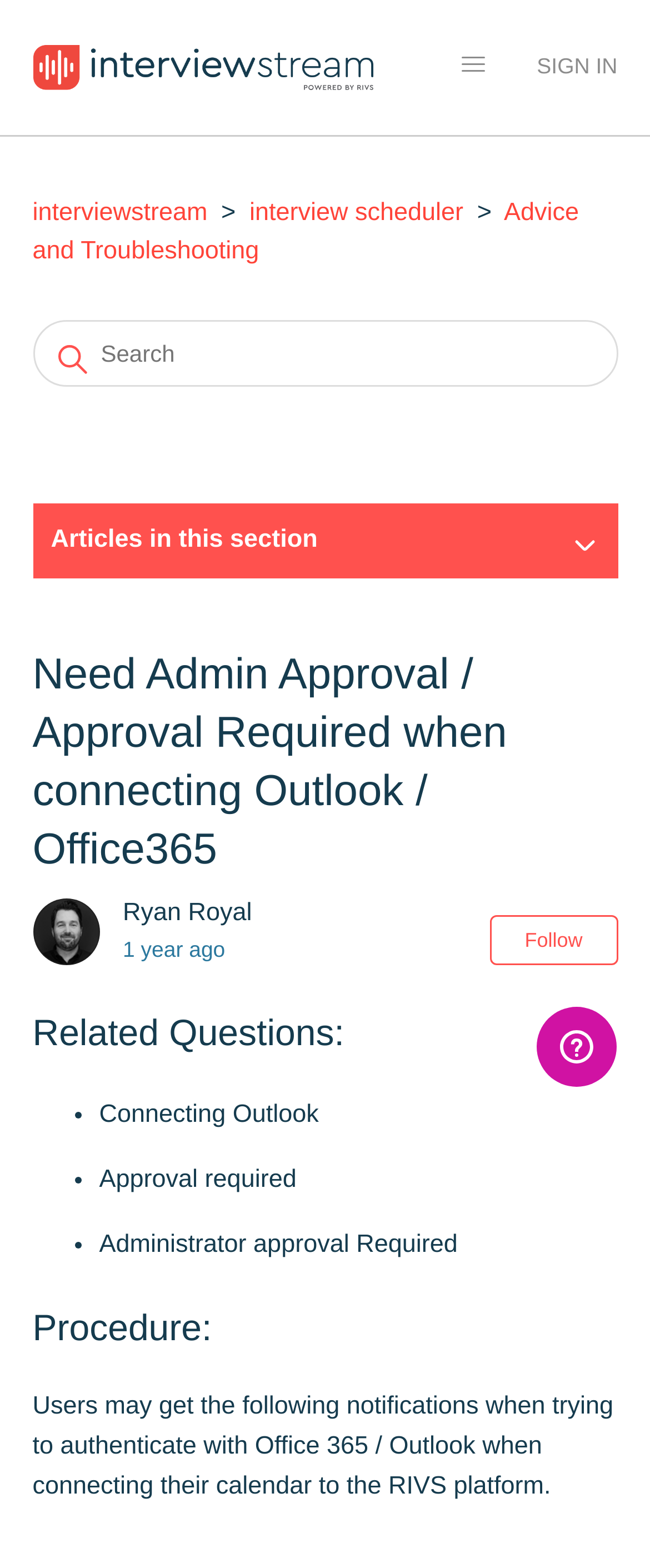Can you find the bounding box coordinates of the area I should click to execute the following instruction: "Sign in"?

[0.8, 0.032, 0.95, 0.053]